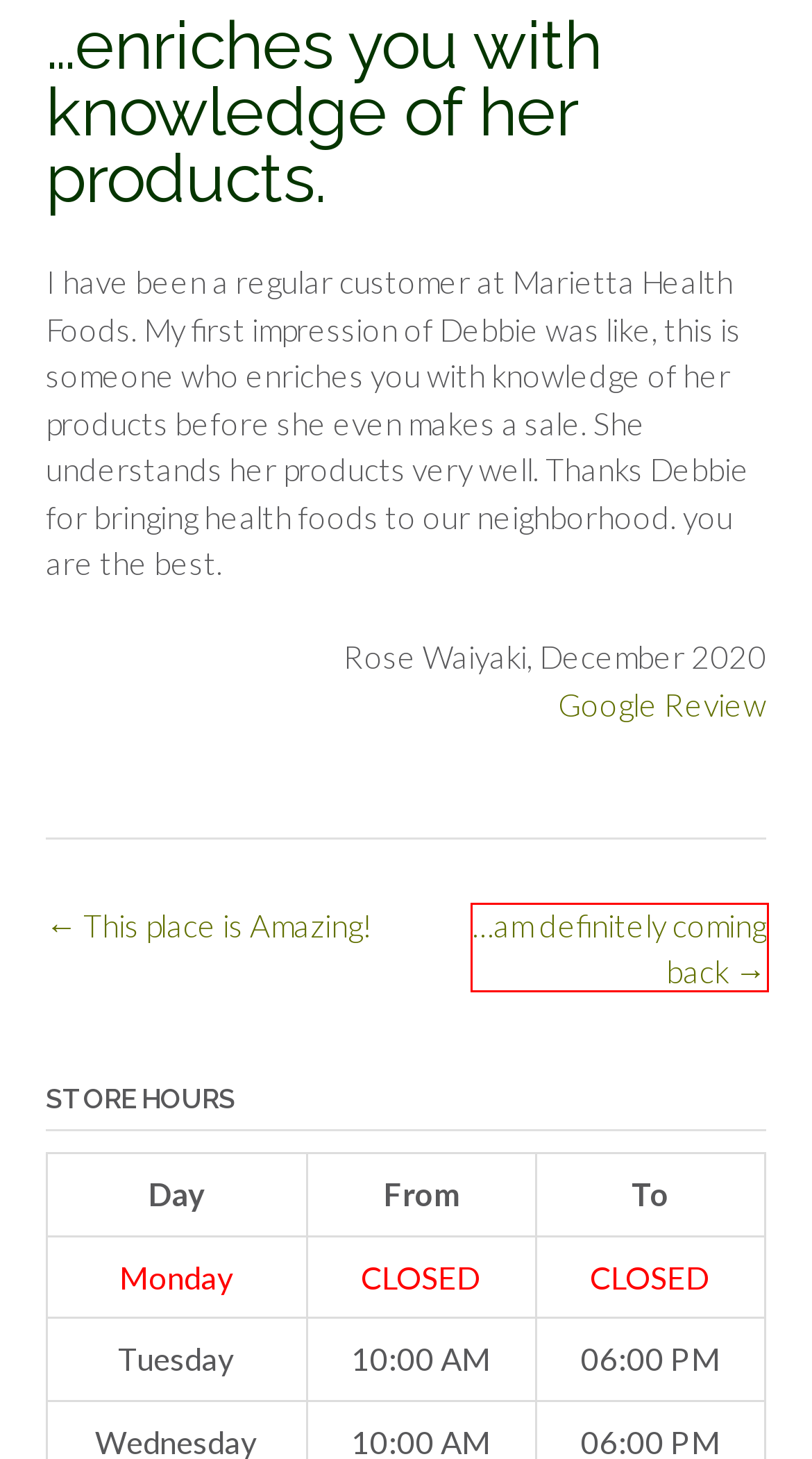A screenshot of a webpage is provided, featuring a red bounding box around a specific UI element. Identify the webpage description that most accurately reflects the new webpage after interacting with the selected element. Here are the candidates:
A. A Few of Our Fine Products! – Marietta Health Foods LLC
B. Marietta Health Foods Customer Testimonials! – Marietta Health Foods LLC
C. …am definitely coming back – Marietta Health Foods LLC
D. Marietta Health Foods LLC – Vitamins, Minerals, Herbal Supplements, Health and Beauty items.
E. Some of of Our Brands – Marietta Health Foods LLC
F. Aromatherapy Accessories – Marietta Health Foods LLC
G. This place is Amazing! – Marietta Health Foods LLC
H. Working with Medical & Health Care Professionals – Marietta Health Foods LLC

C